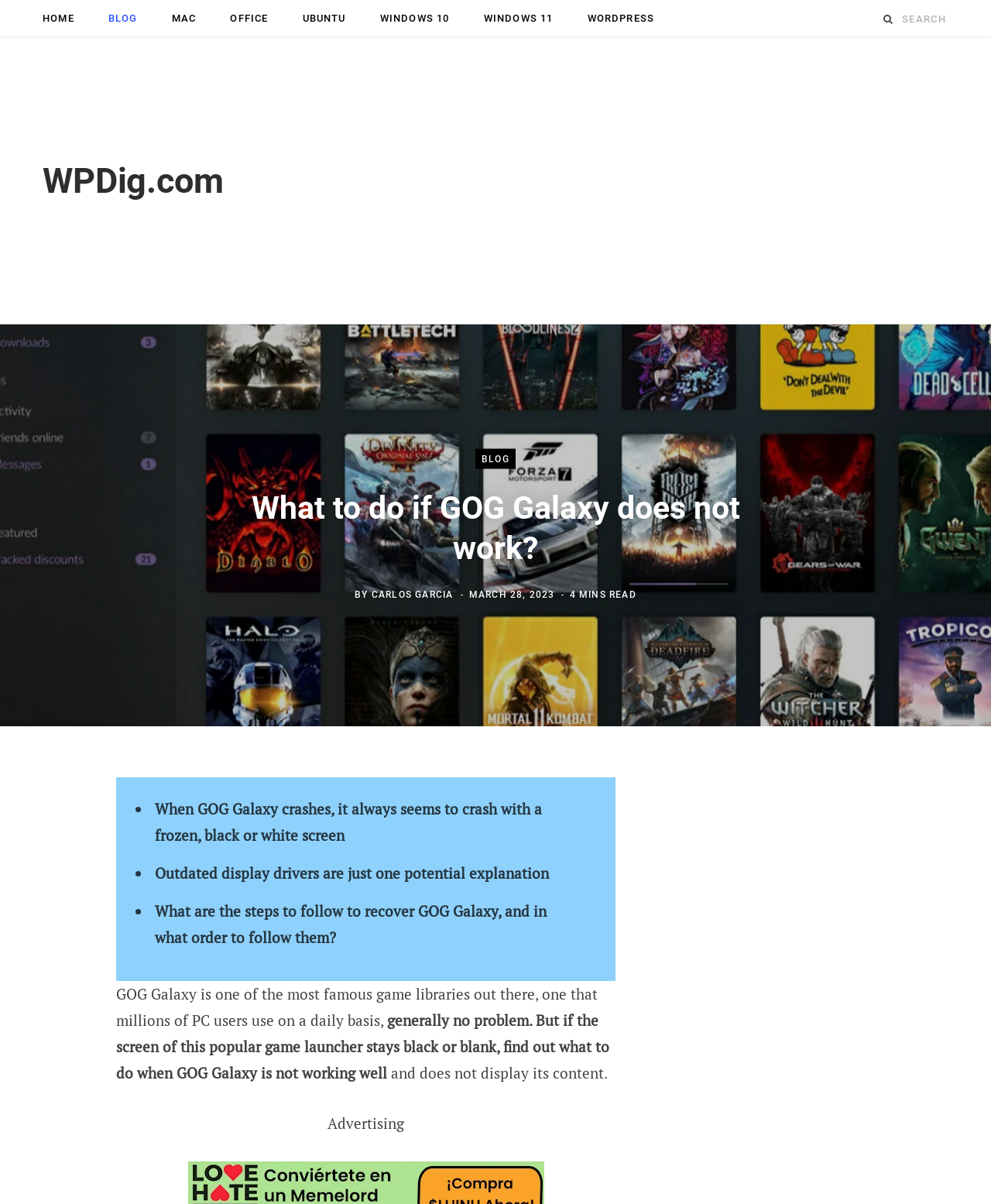Locate and provide the bounding box coordinates for the HTML element that matches this description: "parent_node: Search for: name="s" placeholder="Search"".

[0.91, 0.003, 0.957, 0.029]